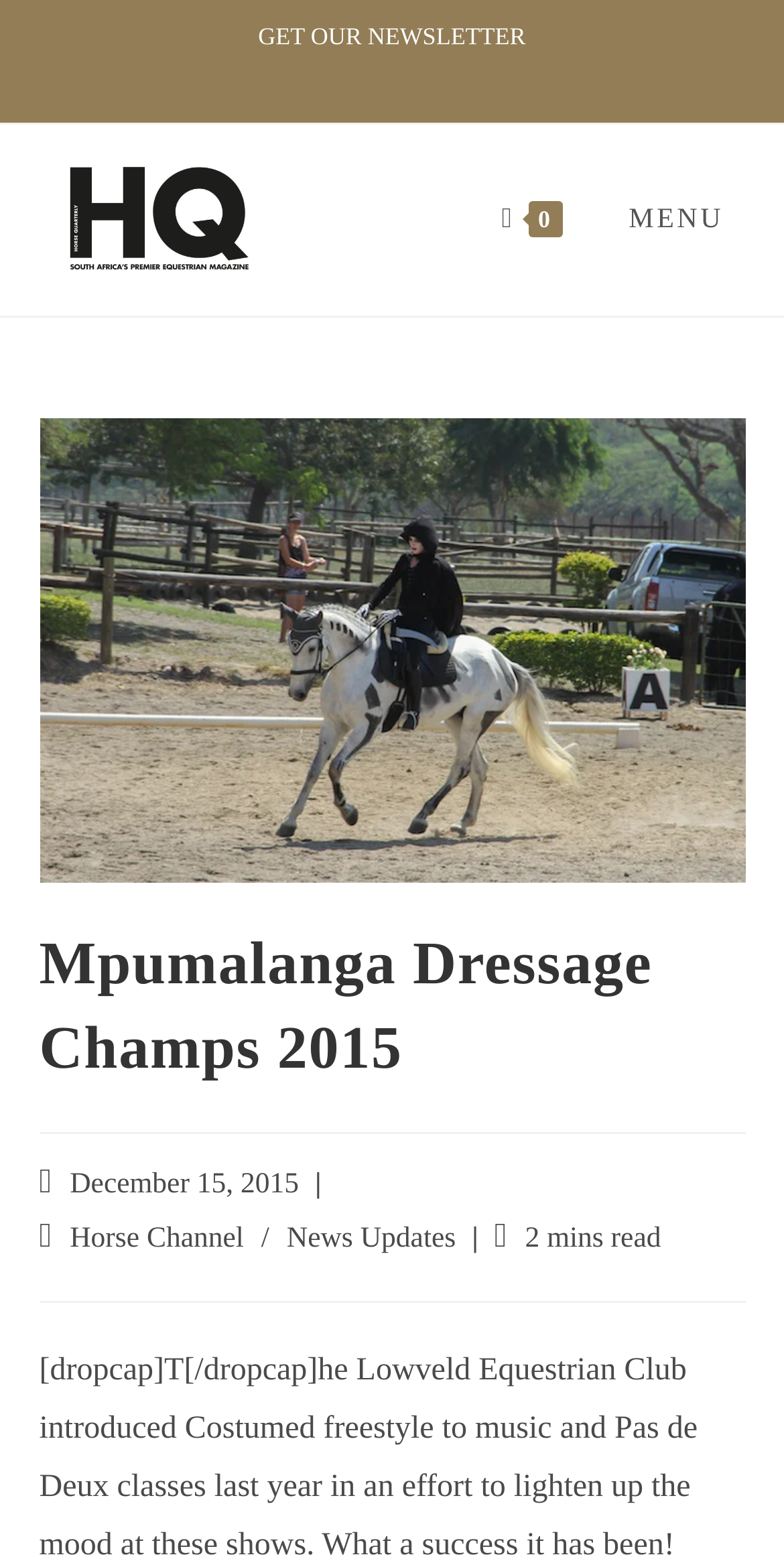Using the given description, provide the bounding box coordinates formatted as (top-left x, top-left y, bottom-right x, bottom-right y), with all values being floating point numbers between 0 and 1. Description: Menu Close

[0.718, 0.079, 0.923, 0.202]